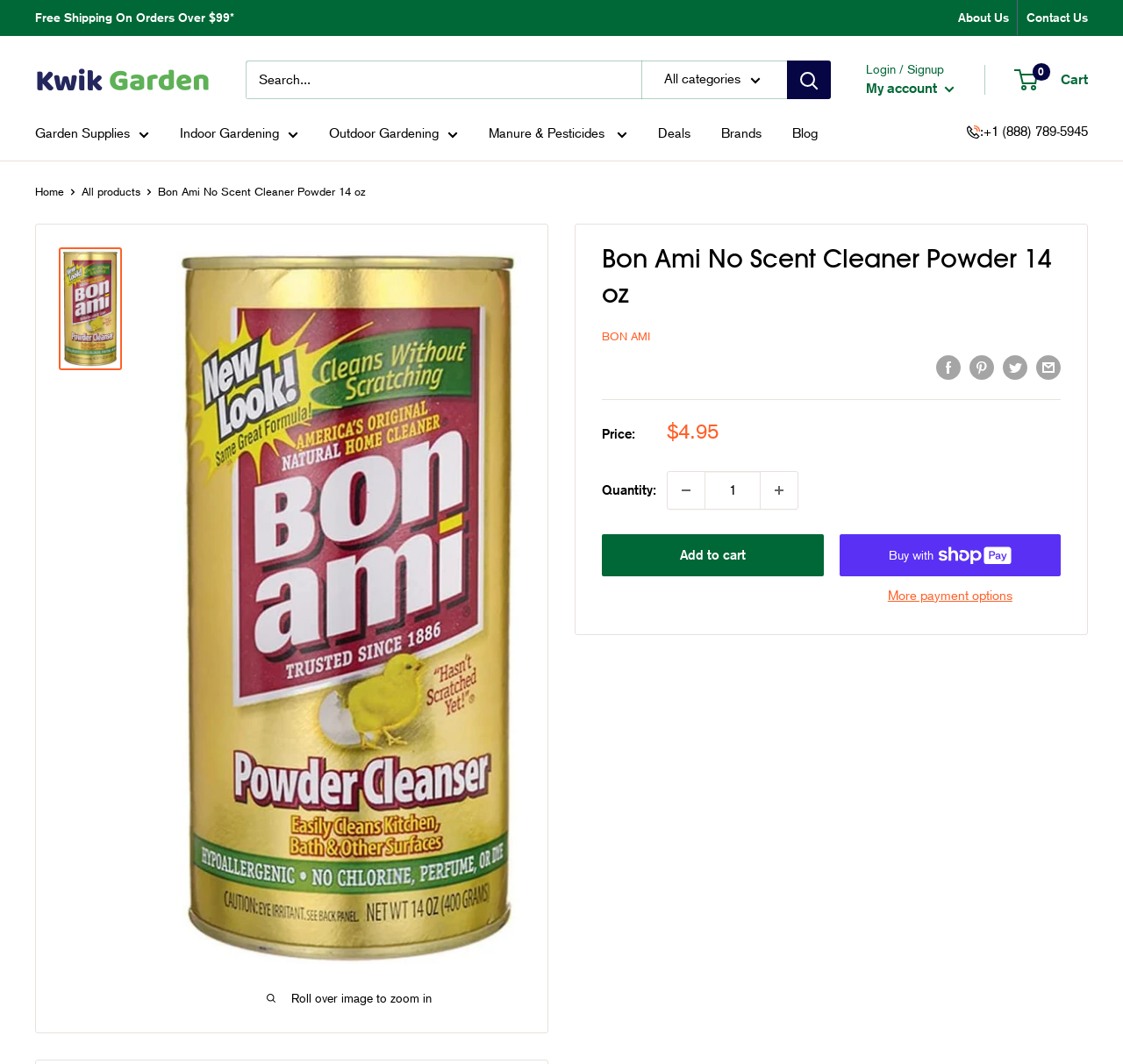What is the function of the button with the text 'Search'?
Look at the image and construct a detailed response to the question.

I inferred the function of the button by its text 'Search' and its location near the search textbox, which suggests that it is used to initiate a search query.